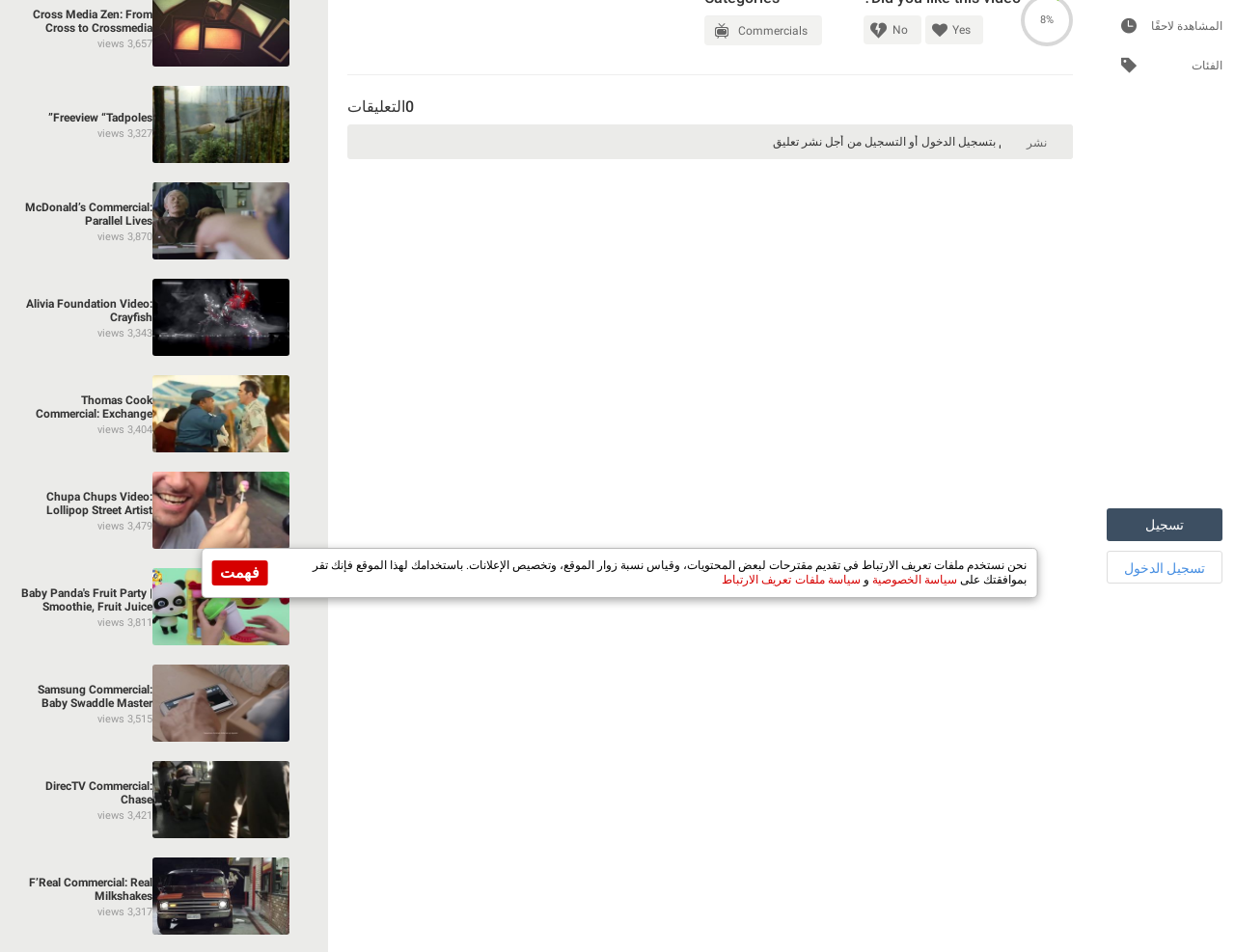Find and provide the bounding box coordinates for the UI element described with: "Freeview “Tadpoles” 3,327 views".

[0.014, 0.09, 0.248, 0.171]